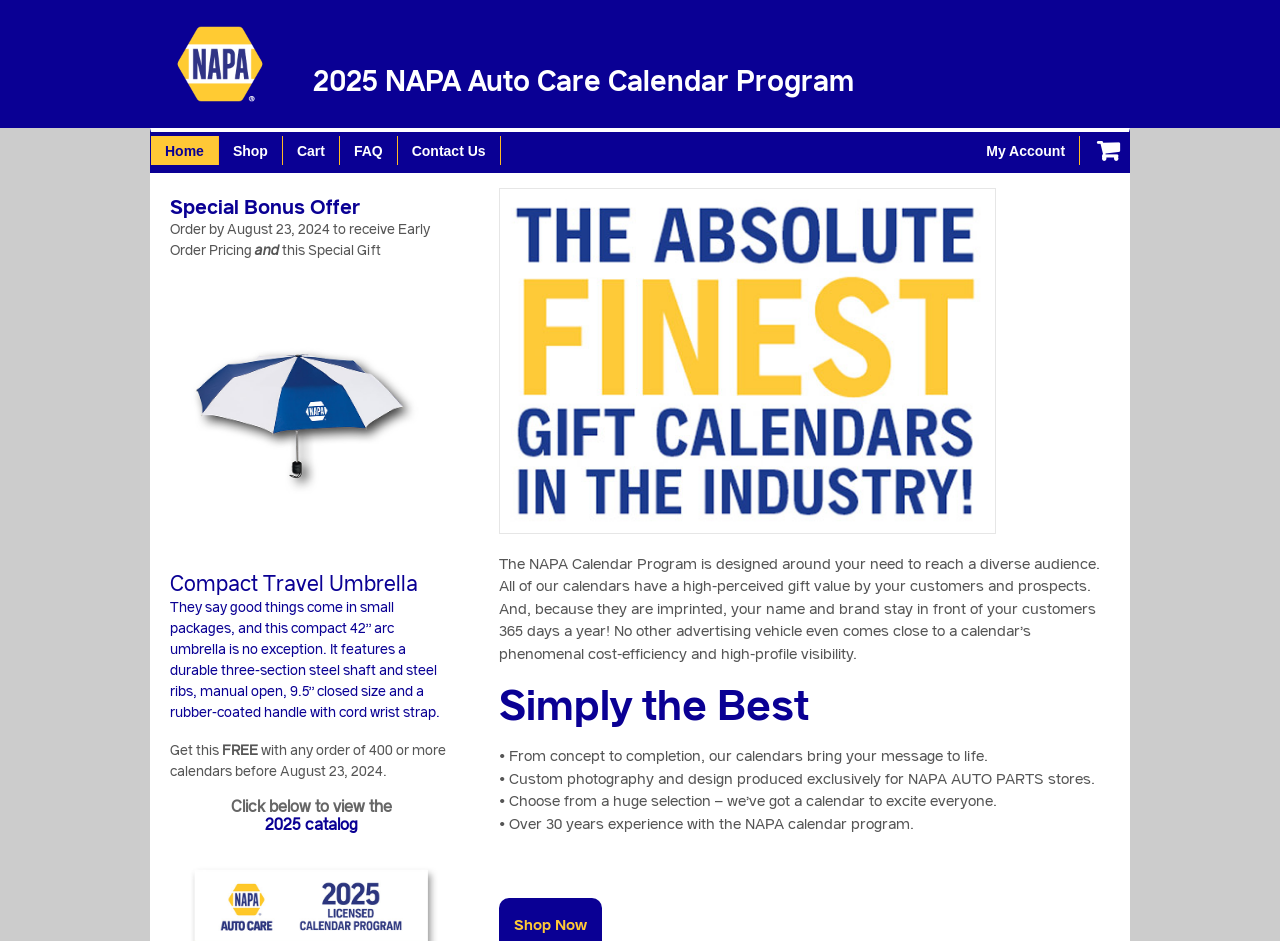Please find the bounding box coordinates of the element that you should click to achieve the following instruction: "Check FAQ". The coordinates should be presented as four float numbers between 0 and 1: [left, top, right, bottom].

[0.266, 0.145, 0.31, 0.176]